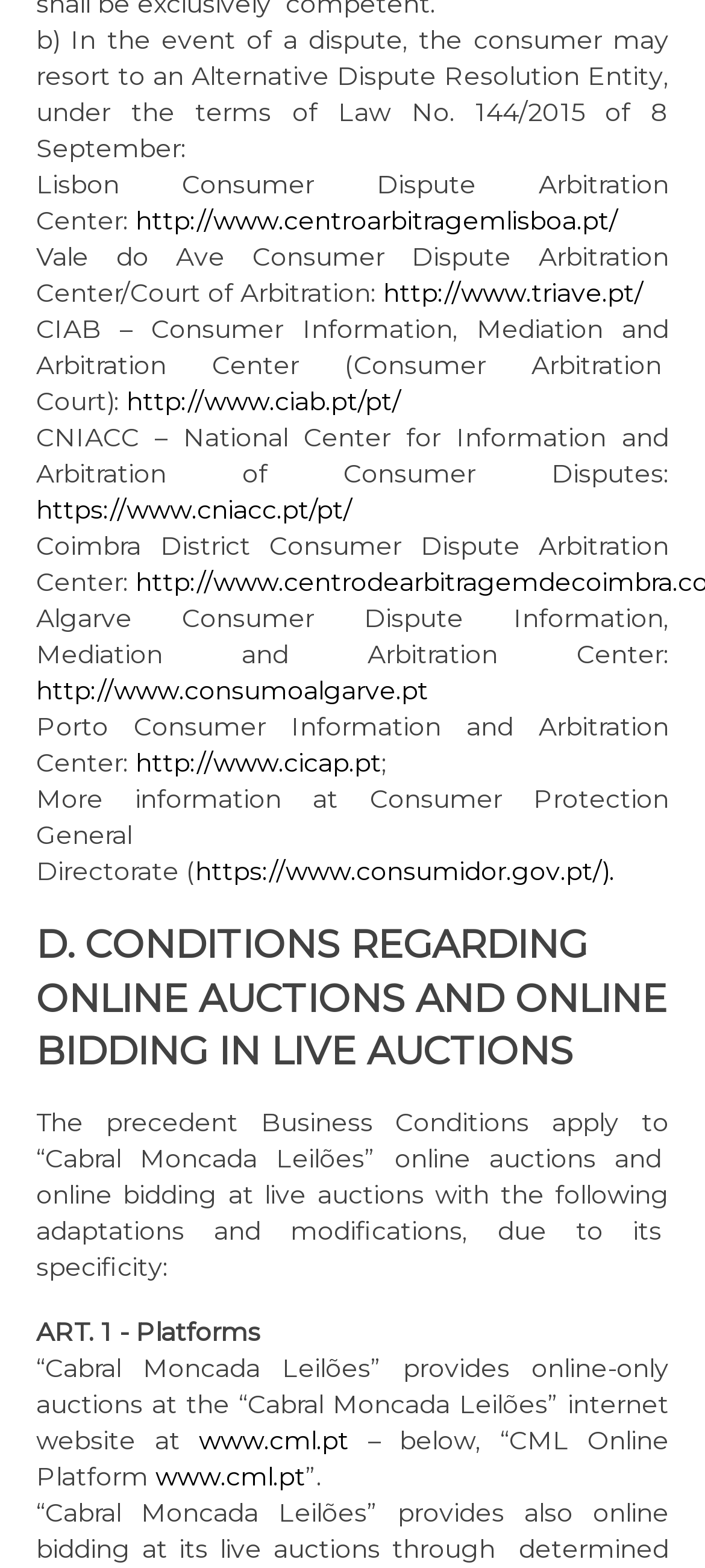Identify the bounding box coordinates for the element you need to click to achieve the following task: "visit Porto Consumer Information and Arbitration Center website". Provide the bounding box coordinates as four float numbers between 0 and 1, in the form [left, top, right, bottom].

[0.192, 0.476, 0.541, 0.497]